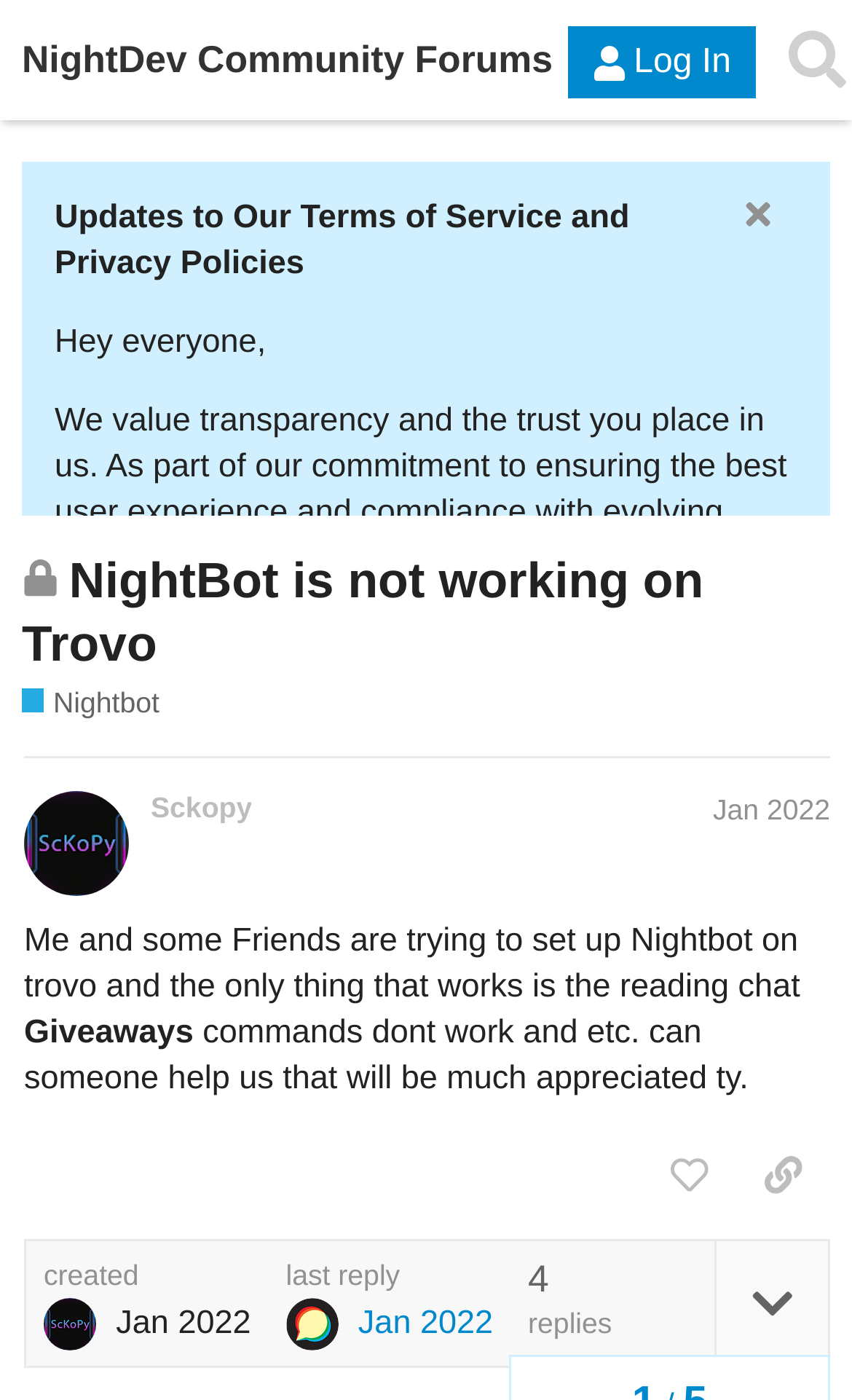Using the image as a reference, answer the following question in as much detail as possible:
How many replies are there in the discussion?

The number of replies in the discussion can be found at the bottom of the webpage, where it says 'replies', but the exact number is not specified.